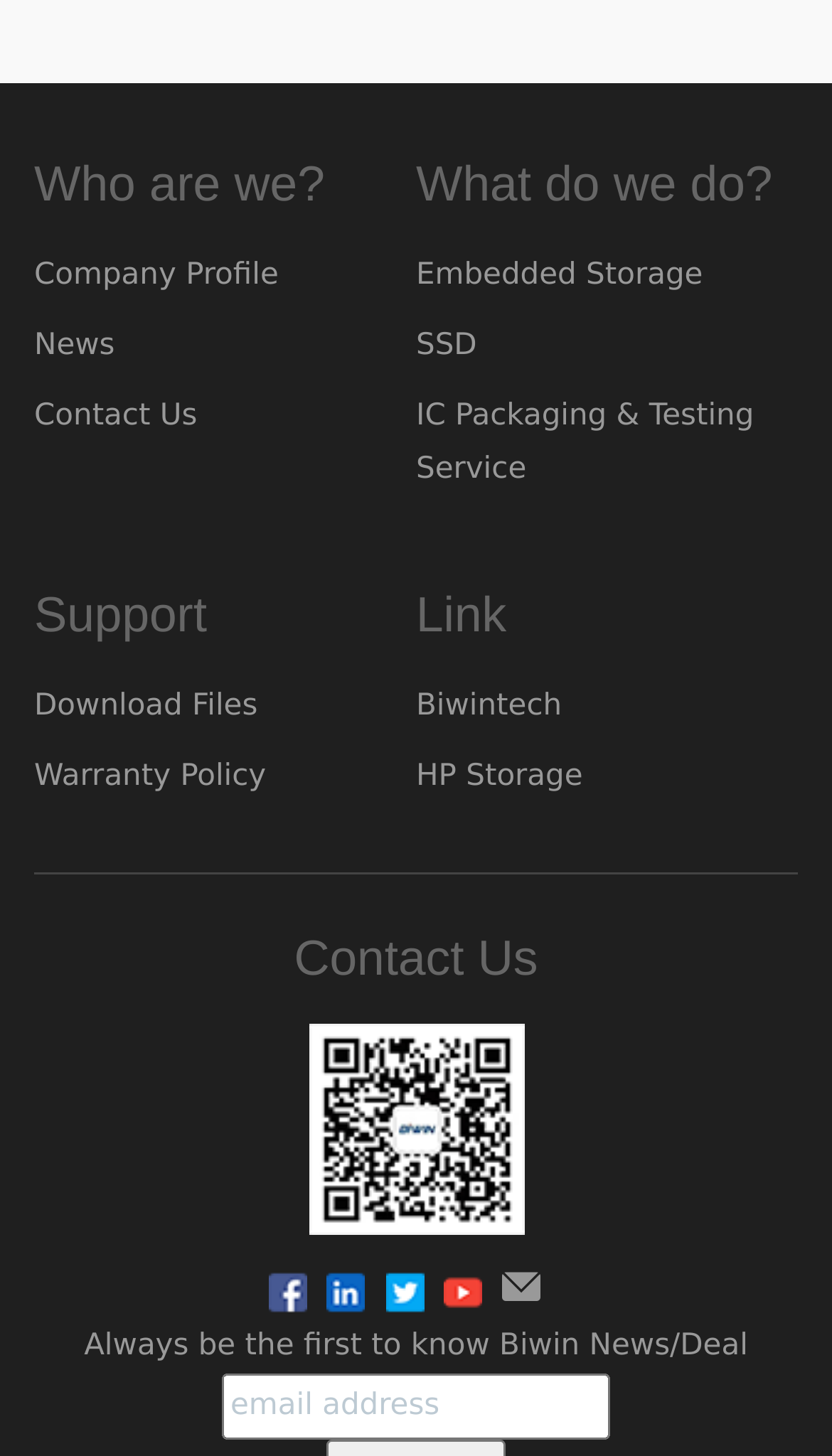Pinpoint the bounding box coordinates of the clickable area needed to execute the instruction: "Click on Embedded Storage". The coordinates should be specified as four float numbers between 0 and 1, i.e., [left, top, right, bottom].

[0.5, 0.177, 0.845, 0.2]